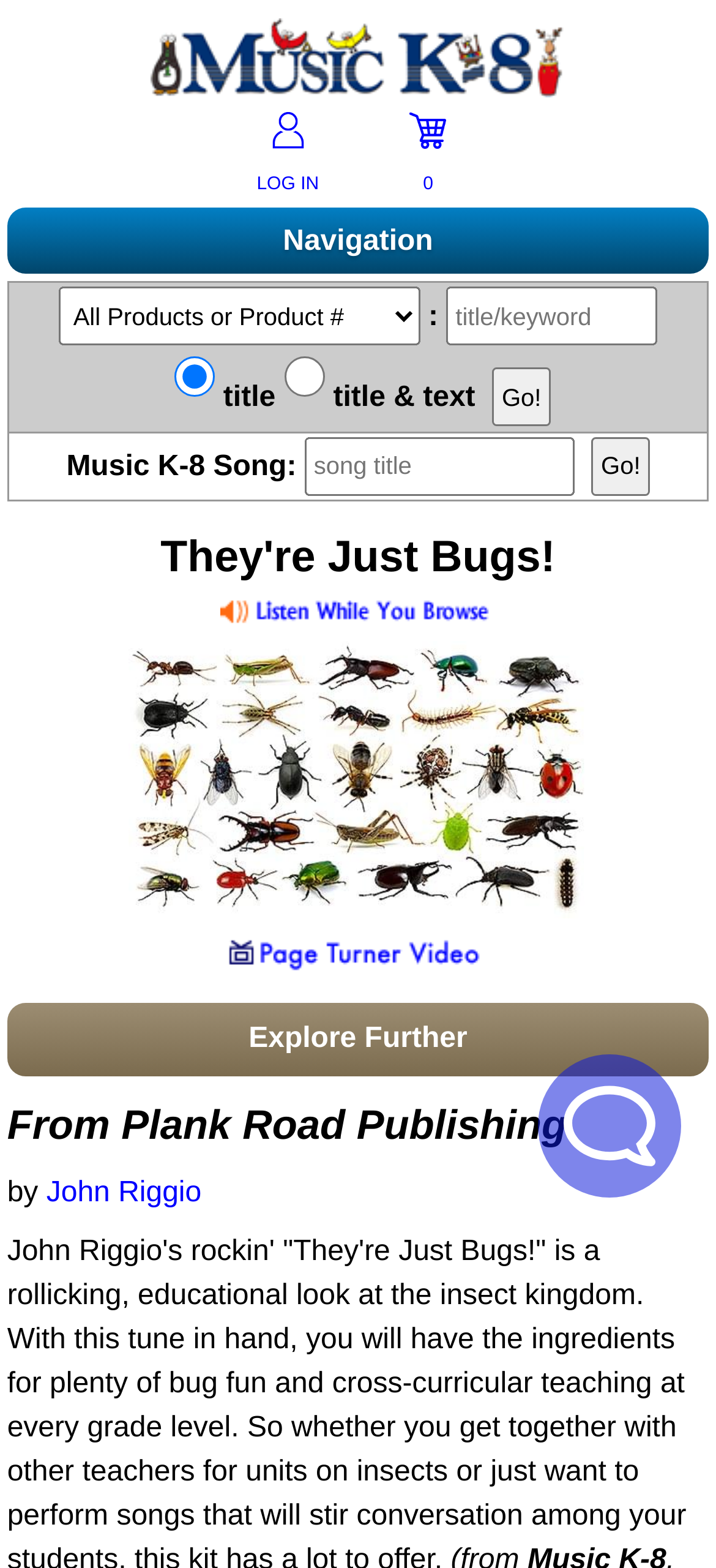Show the bounding box coordinates for the HTML element described as: "parent_node: 0".

[0.573, 0.08, 0.623, 0.1]